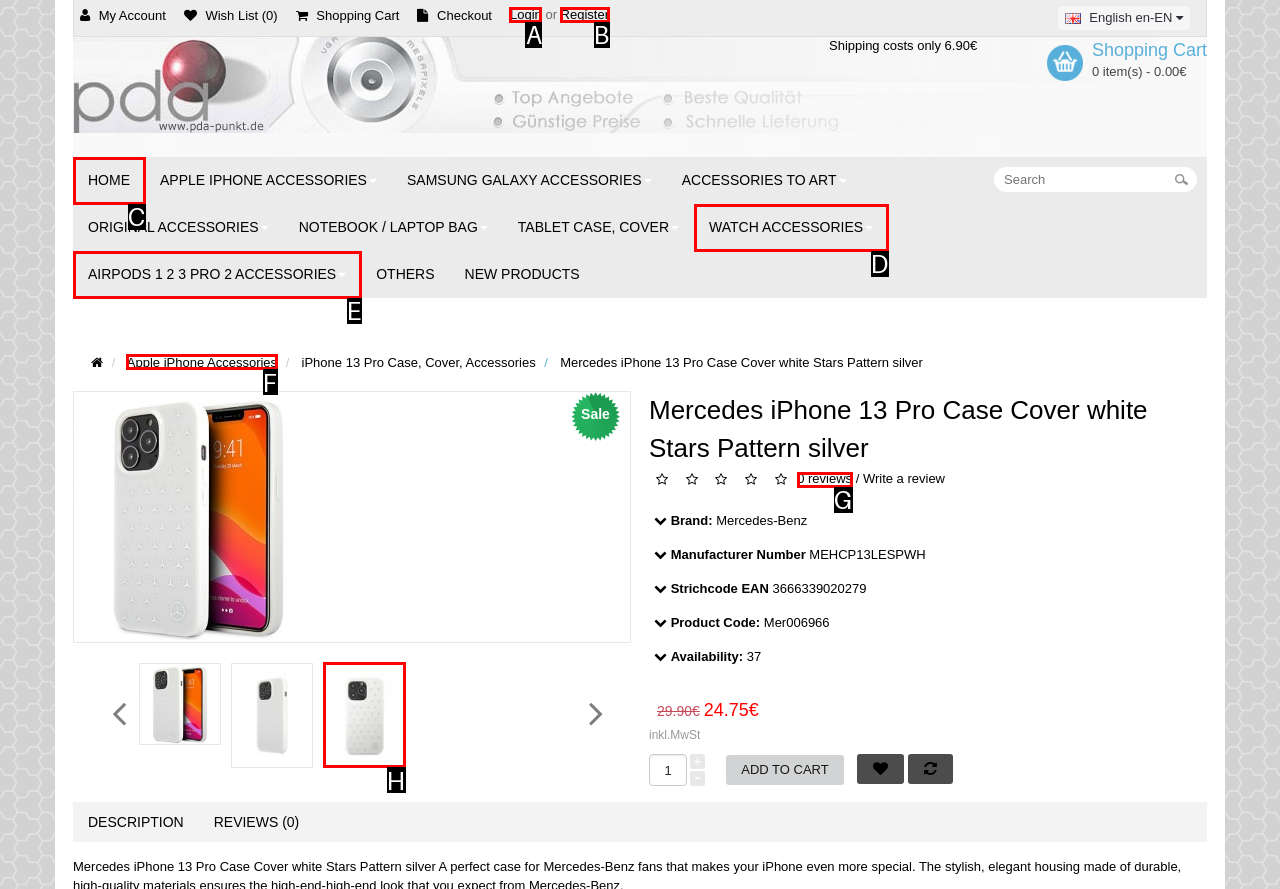Decide which UI element to click to accomplish the task: View product reviews
Respond with the corresponding option letter.

G